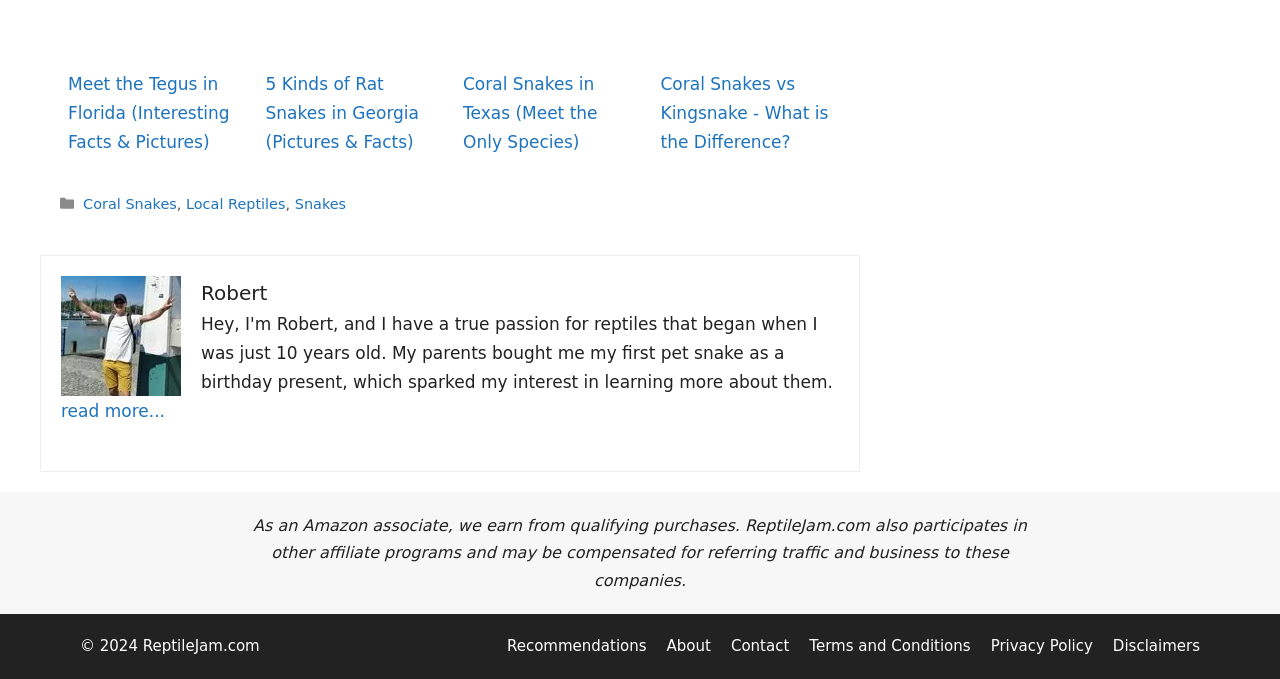What is the purpose of the website?
Please respond to the question thoroughly and include all relevant details.

The webpage has categories related to reptiles and an image of a person with a caption 'ReptileJam', which suggests that the website is dedicated to providing information about reptiles.